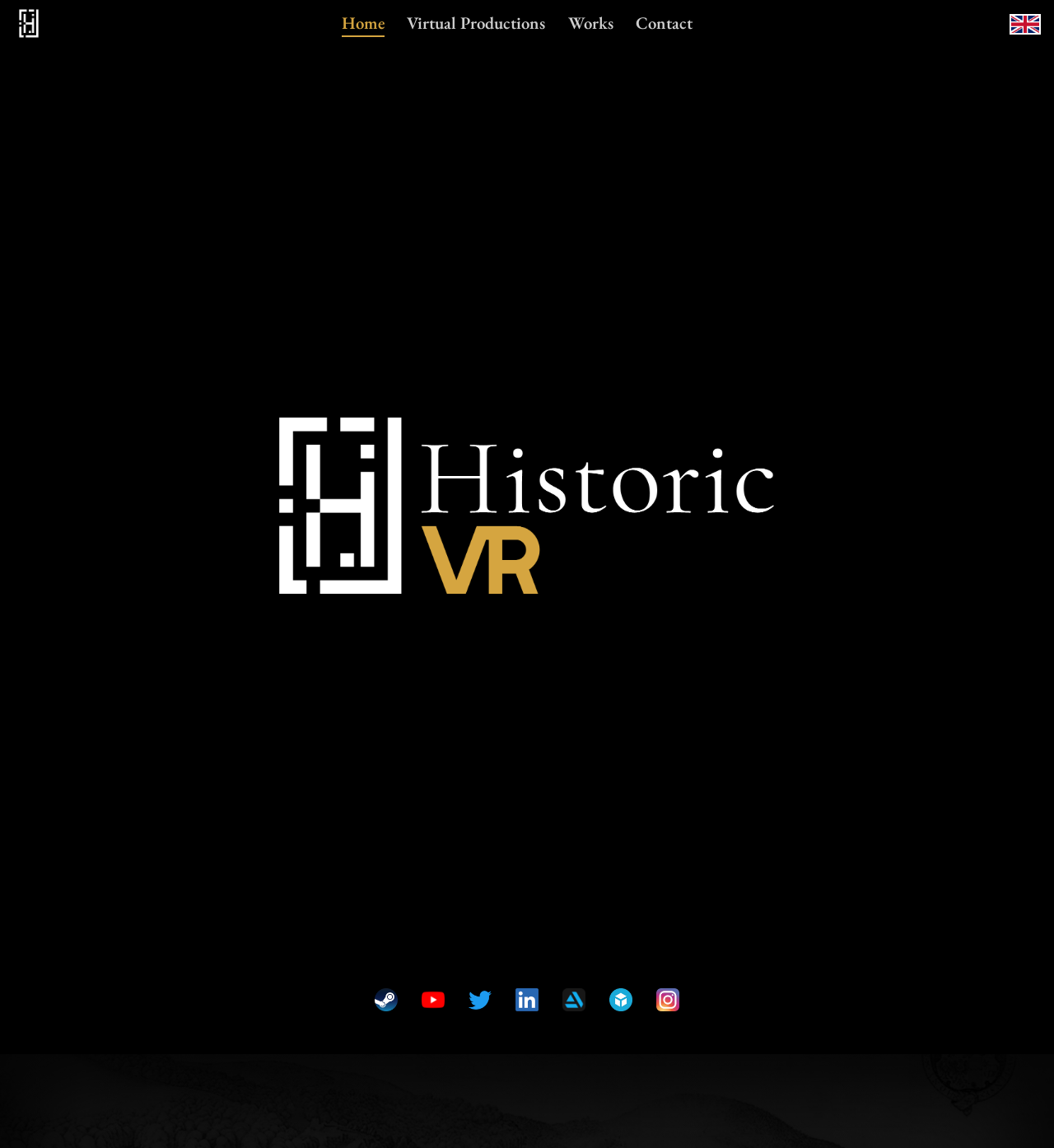Using the description: "parent_node: Home", determine the UI element's bounding box coordinates. Ensure the coordinates are in the format of four float numbers between 0 and 1, i.e., [left, top, right, bottom].

[0.012, 0.003, 0.042, 0.038]